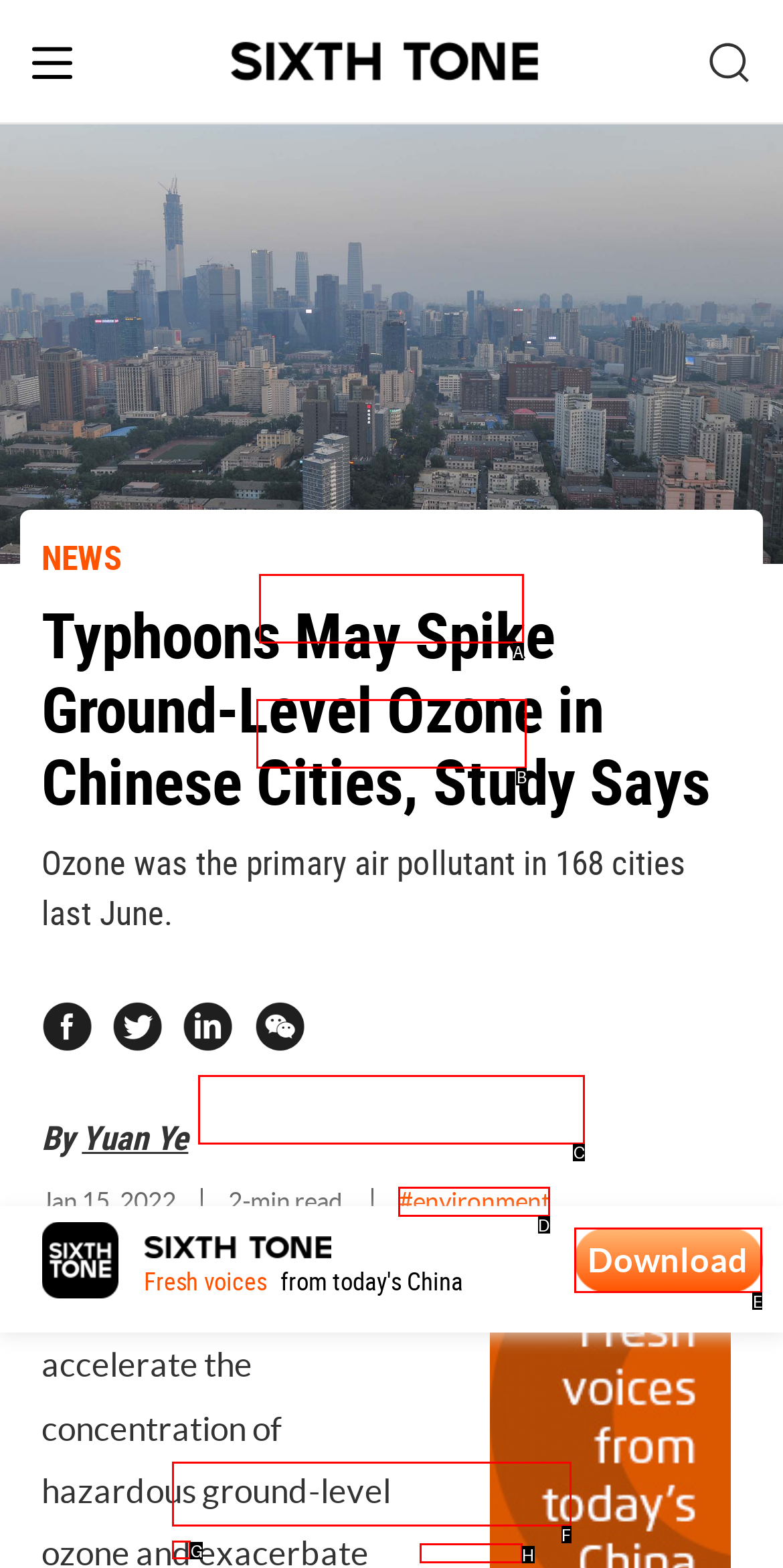Which UI element's letter should be clicked to achieve the task: Click on the #environment link
Provide the letter of the correct choice directly.

D